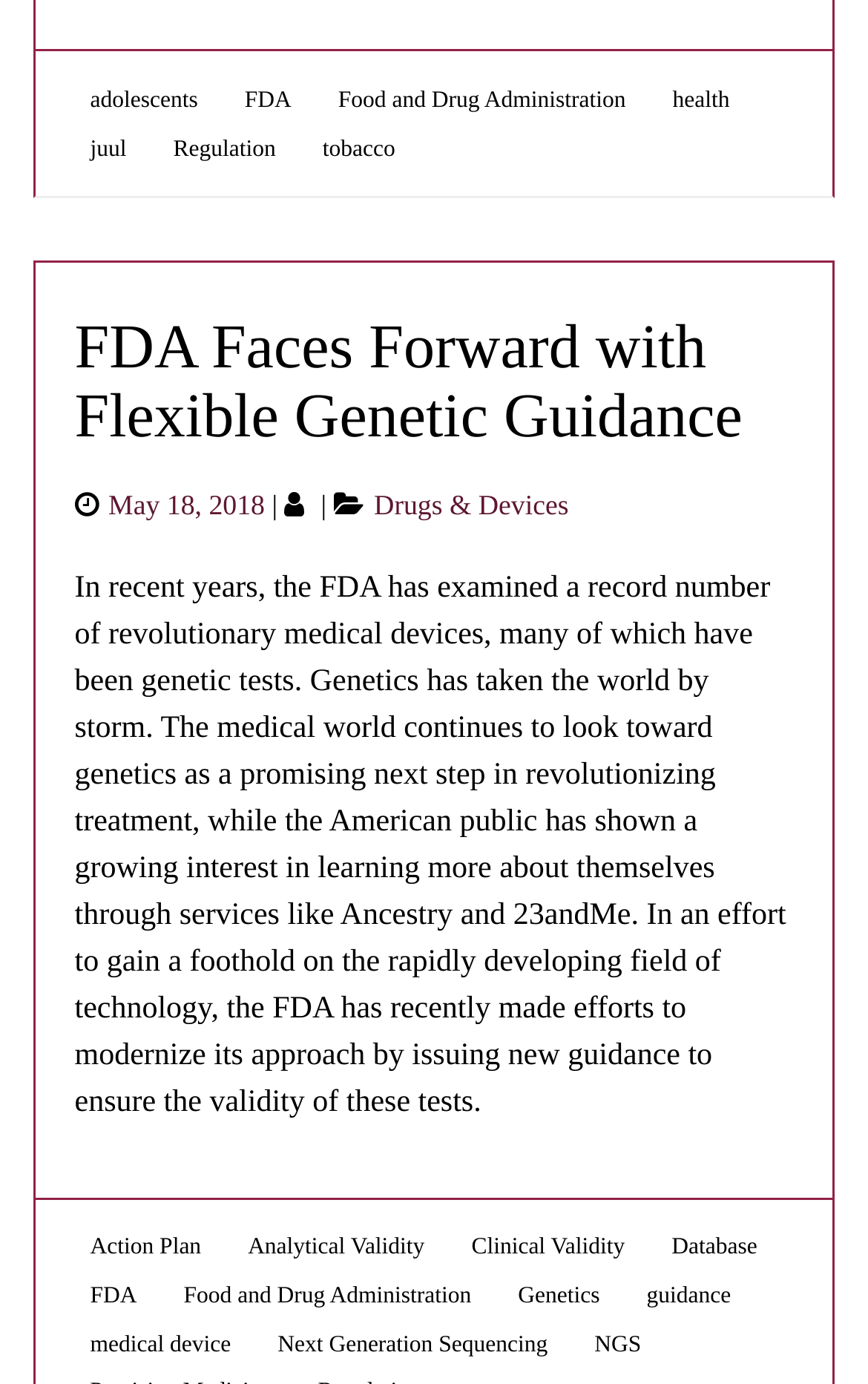Could you find the bounding box coordinates of the clickable area to complete this instruction: "Read about the Action Plan"?

[0.104, 0.893, 0.232, 0.911]